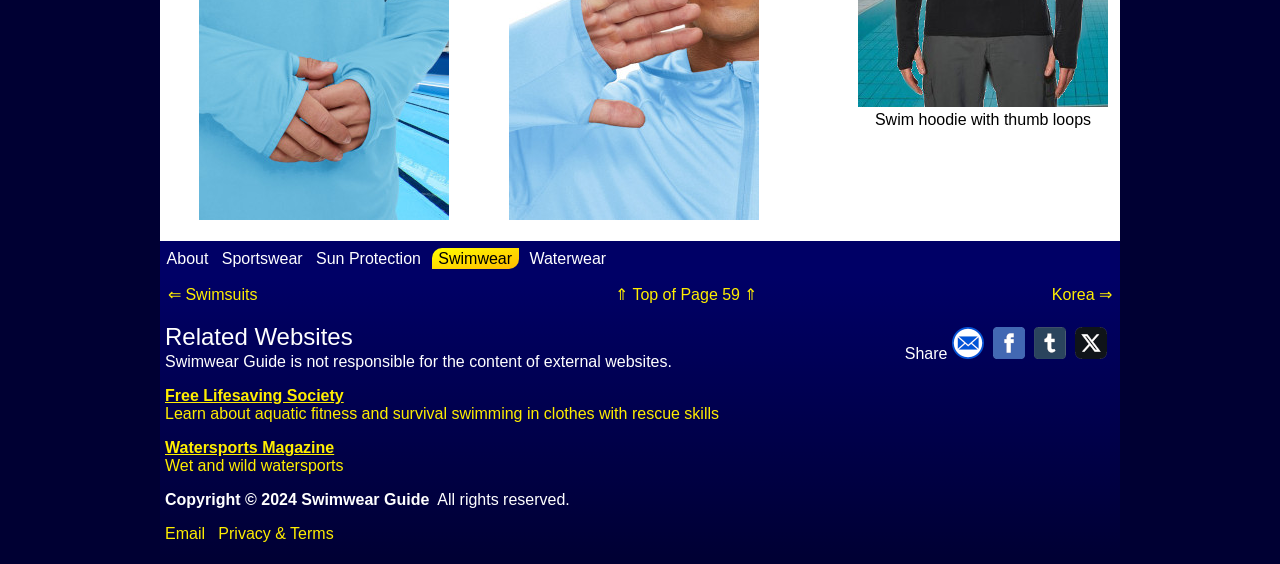What type of product is featured?
Based on the screenshot, provide your answer in one word or phrase.

Swim hoodie